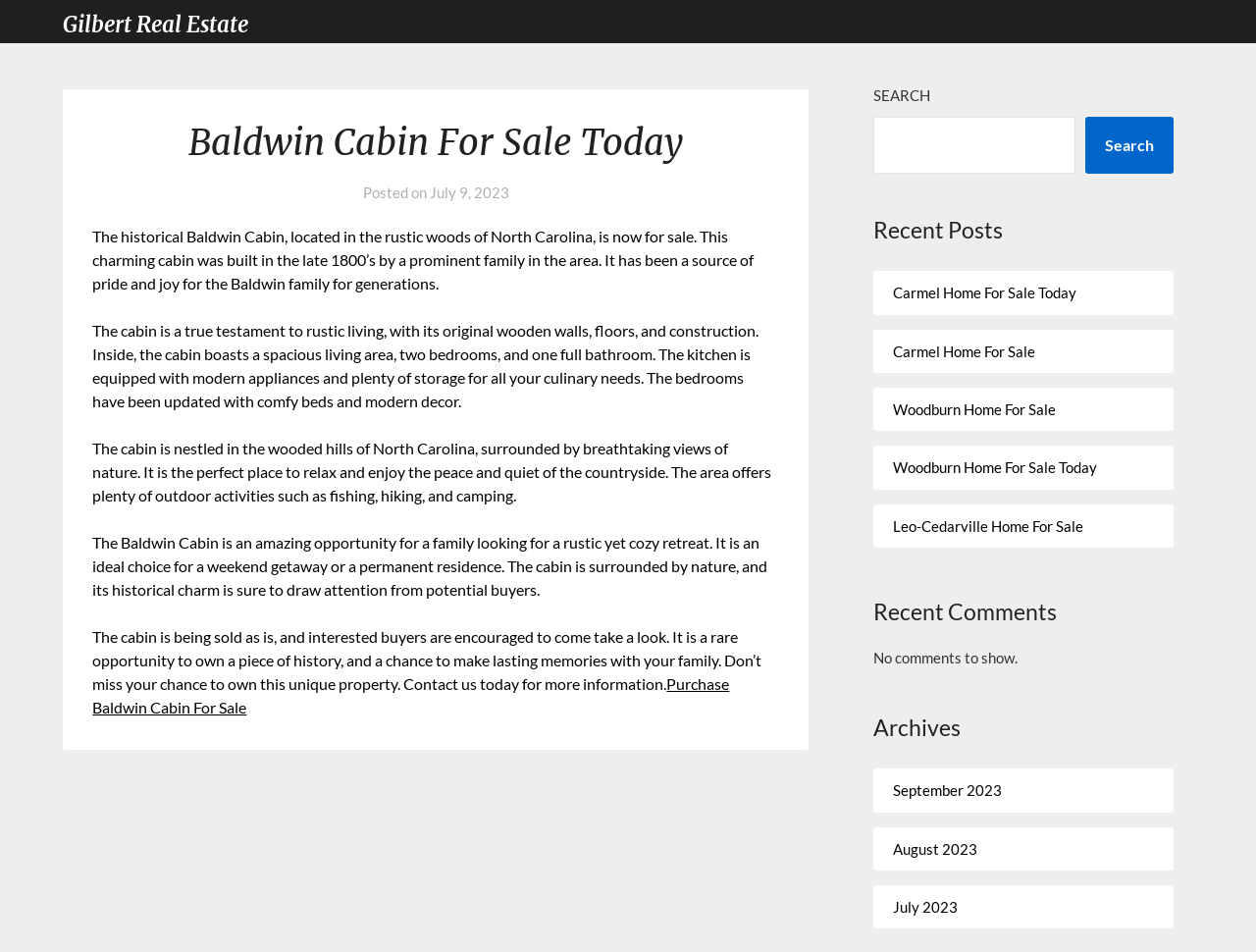Create a detailed narrative describing the layout and content of the webpage.

The webpage is about a real estate listing for the Baldwin Cabin, located in North Carolina. At the top, there is a link to "Gilbert Real Estate" and a main section that takes up most of the page. 

The main section is divided into an article section and a sidebar section. The article section has a header with the title "Baldwin Cabin For Sale Today" and a posted date "July 9, 2023". Below the header, there are four paragraphs of text describing the cabin, its history, and its features. The text is arranged in a single column, with each paragraph following the previous one.

Below the text, there is a link to "Purchase Baldwin Cabin For Sale". 

In the sidebar section, there is a search box with a label "SEARCH" and a button to submit the search. Below the search box, there are three sections: "Recent Posts", "Recent Comments", and "Archives". The "Recent Posts" section has five links to other real estate listings, such as "Carmel Home For Sale Today" and "Woodburn Home For Sale". The "Recent Comments" section has a message saying "No comments to show." The "Archives" section has three links to monthly archives, including "September 2023", "August 2023", and "July 2023".